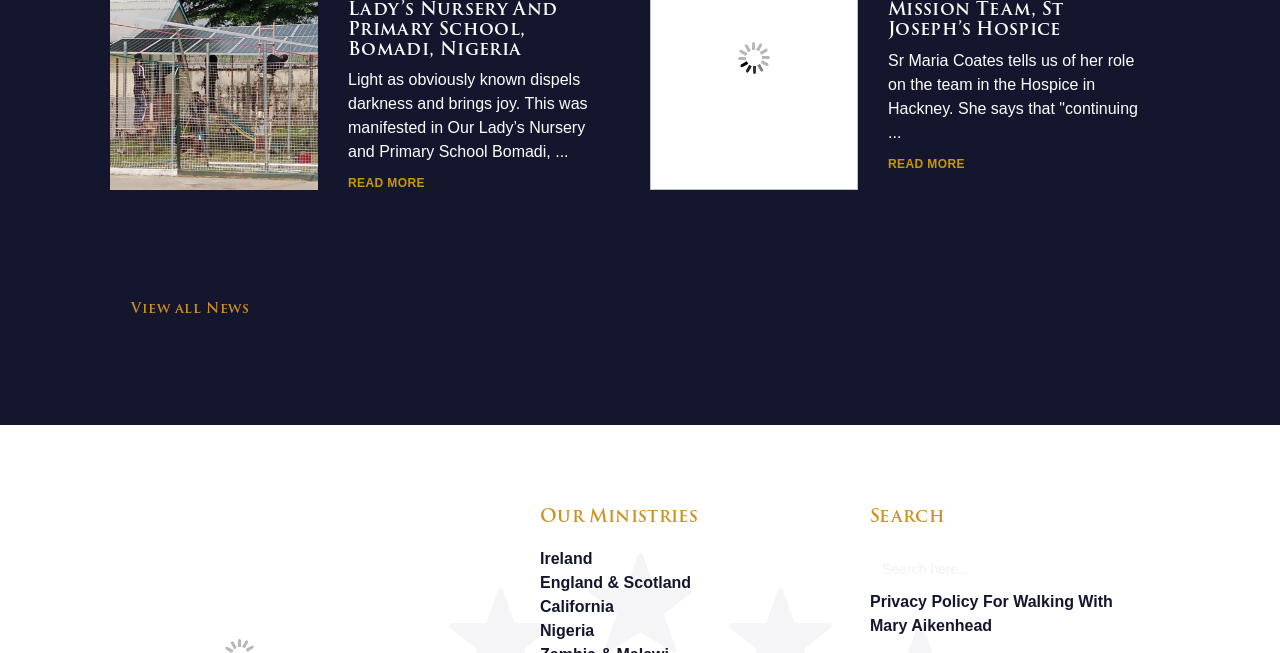Provide the bounding box coordinates of the HTML element this sentence describes: "parent_node: Search here... value="Search"". The bounding box coordinates consist of four float numbers between 0 and 1, i.e., [left, top, right, bottom].

[0.886, 0.836, 0.914, 0.867]